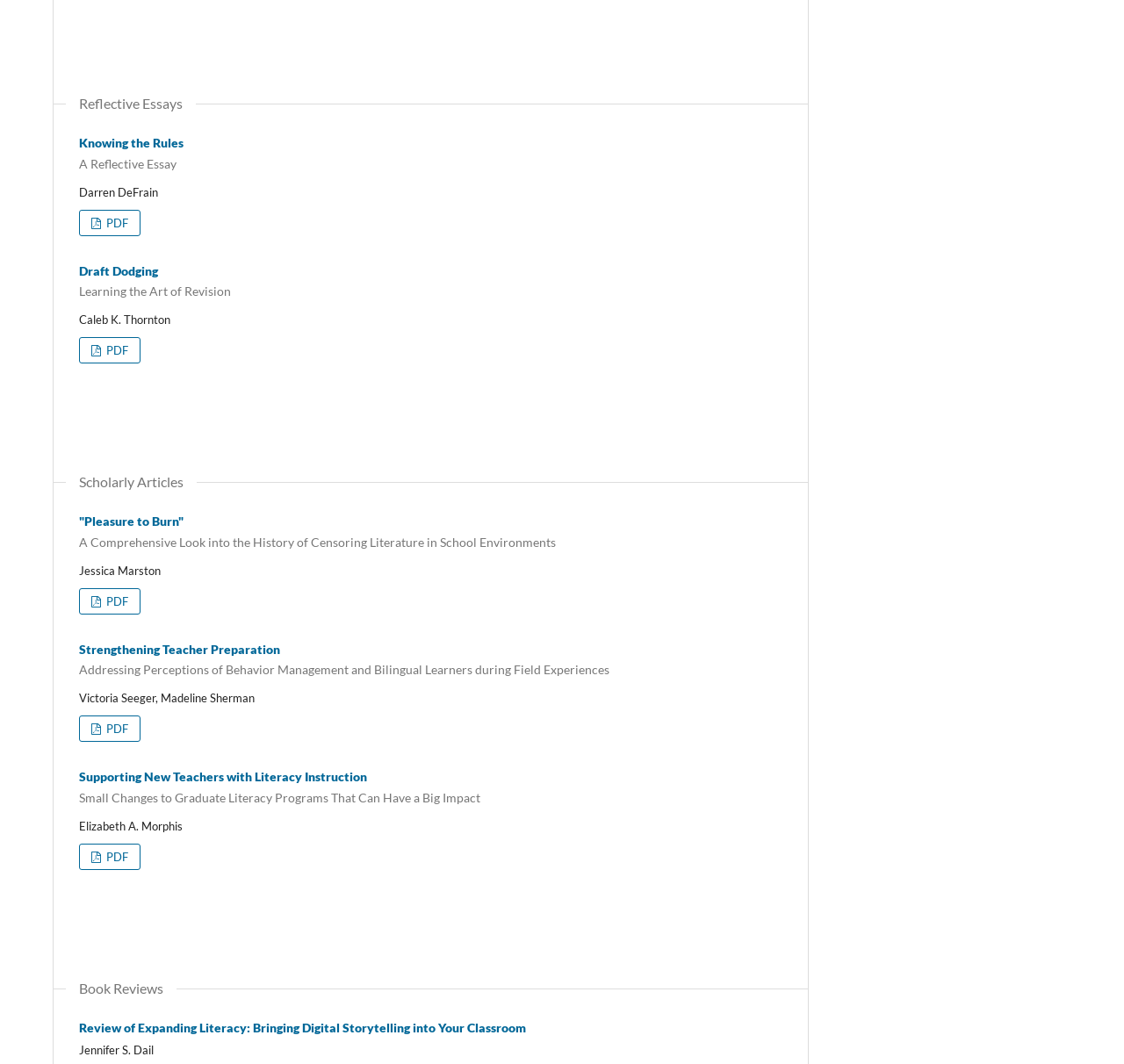Pinpoint the bounding box coordinates of the element to be clicked to execute the instruction: "Download 'Draft Dodging Learning the Art of Revision' PDF".

[0.07, 0.197, 0.125, 0.222]